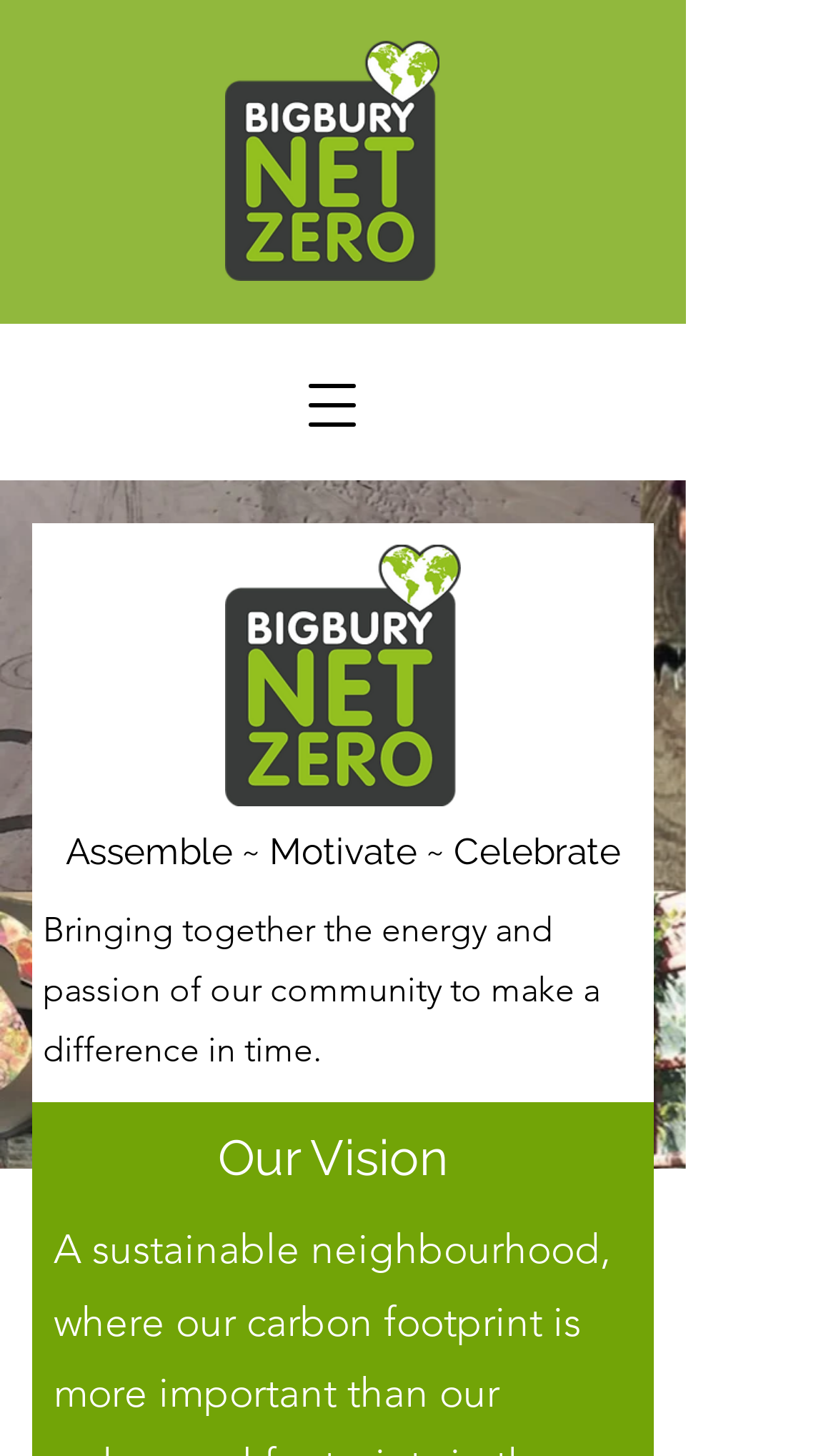Create a detailed summary of the webpage's content and design.

The webpage is titled "Bigbury Net Zero" and features a prominent logo at the top-left corner, which is a clickable link. Below the logo, there is a navigation menu button labeled "Open navigation menu" positioned at the top-center of the page.

The main content area is divided into sections, with a heading "Assemble ~ Motivate ~ Celebrate" situated near the top-center of the page. Below this heading, there is a paragraph of text that reads, "Bringing together the energy and passion of our community to make a difference in time."

Further down the page, there is another heading titled "Our Vision" located near the bottom-center of the page. There are also two additional links on the page, one positioned below the logo and another near the bottom-center of the page, although their exact purposes are unclear.

Overall, the webpage has a simple and clean layout, with a focus on conveying the message and vision of the "Bigbury Net Zero" initiative.